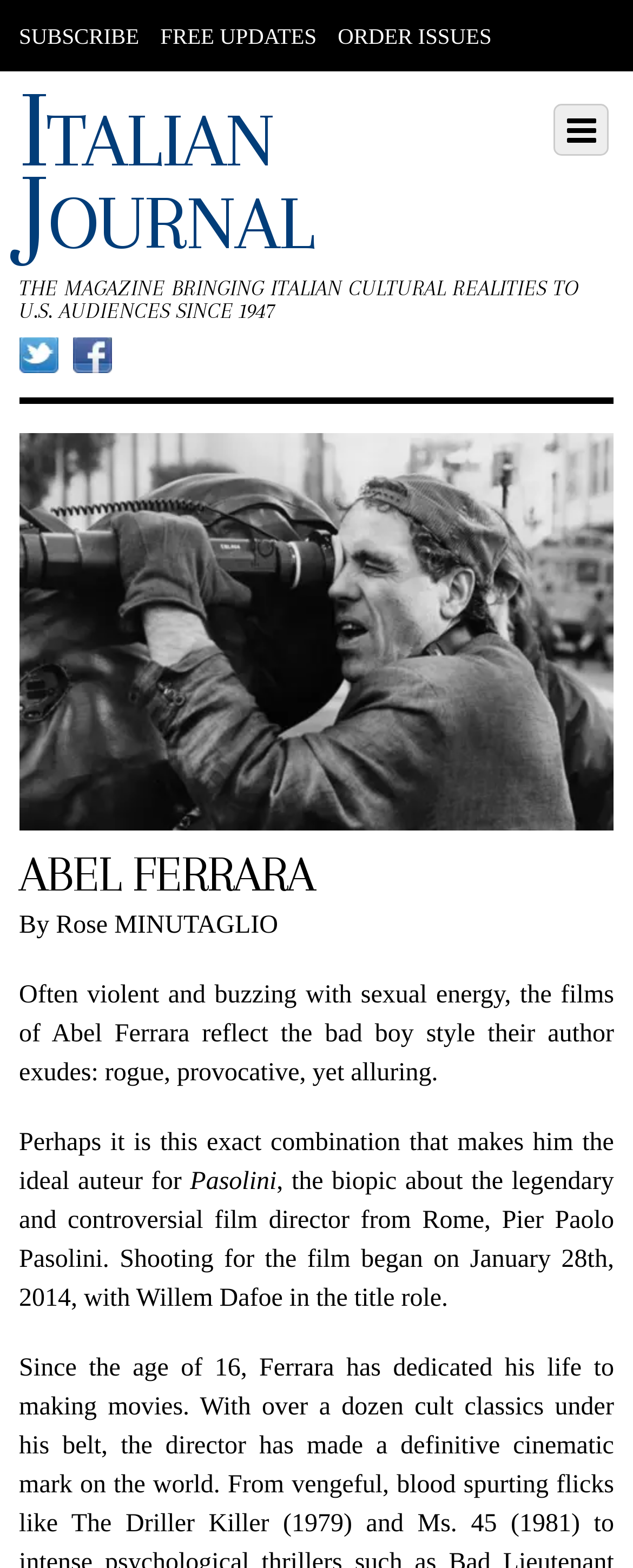What is the name of the magazine?
Please use the image to provide a one-word or short phrase answer.

Italian Journal